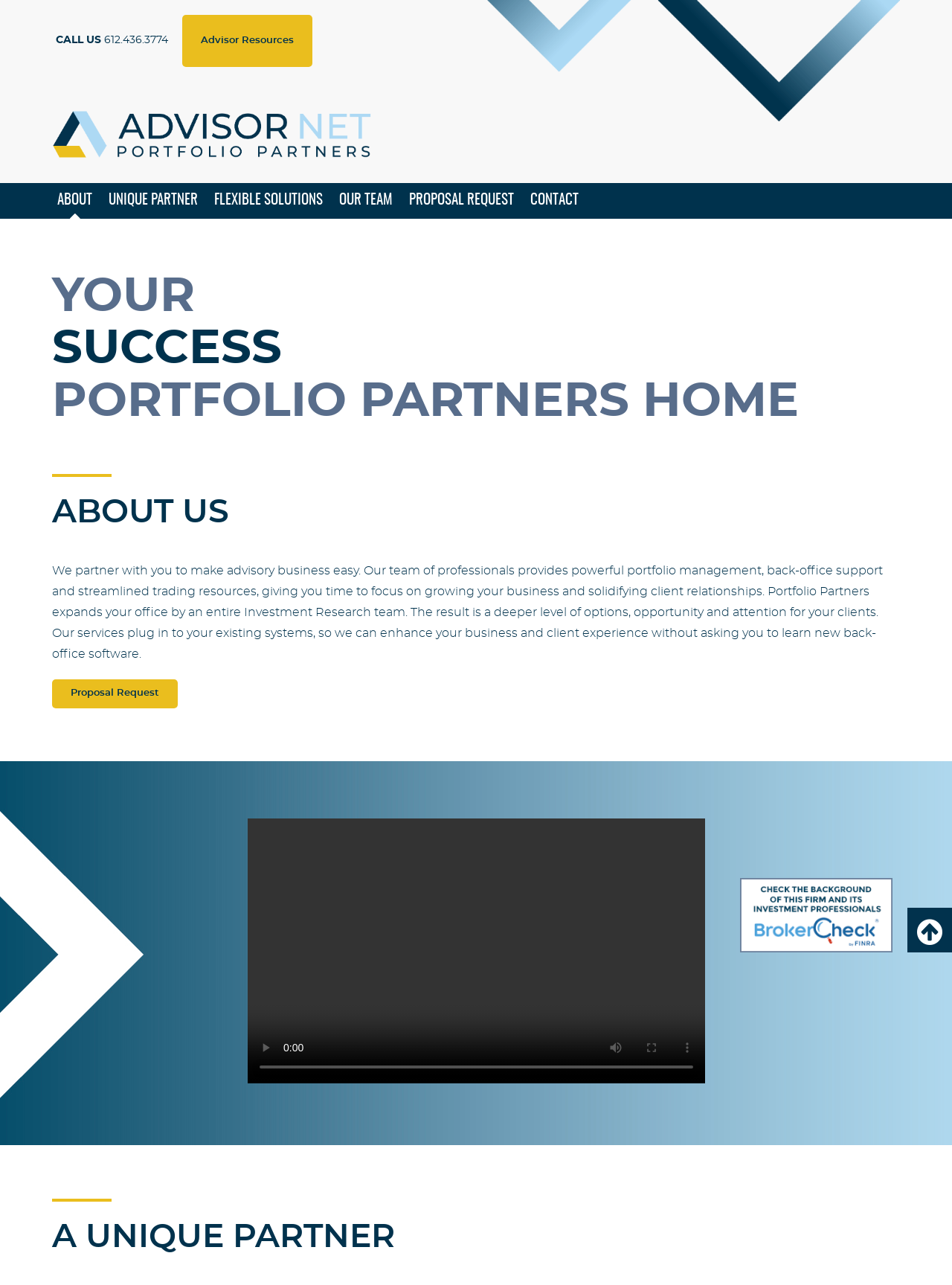What is the phone number to call?
Relying on the image, give a concise answer in one word or a brief phrase.

612.436.3774